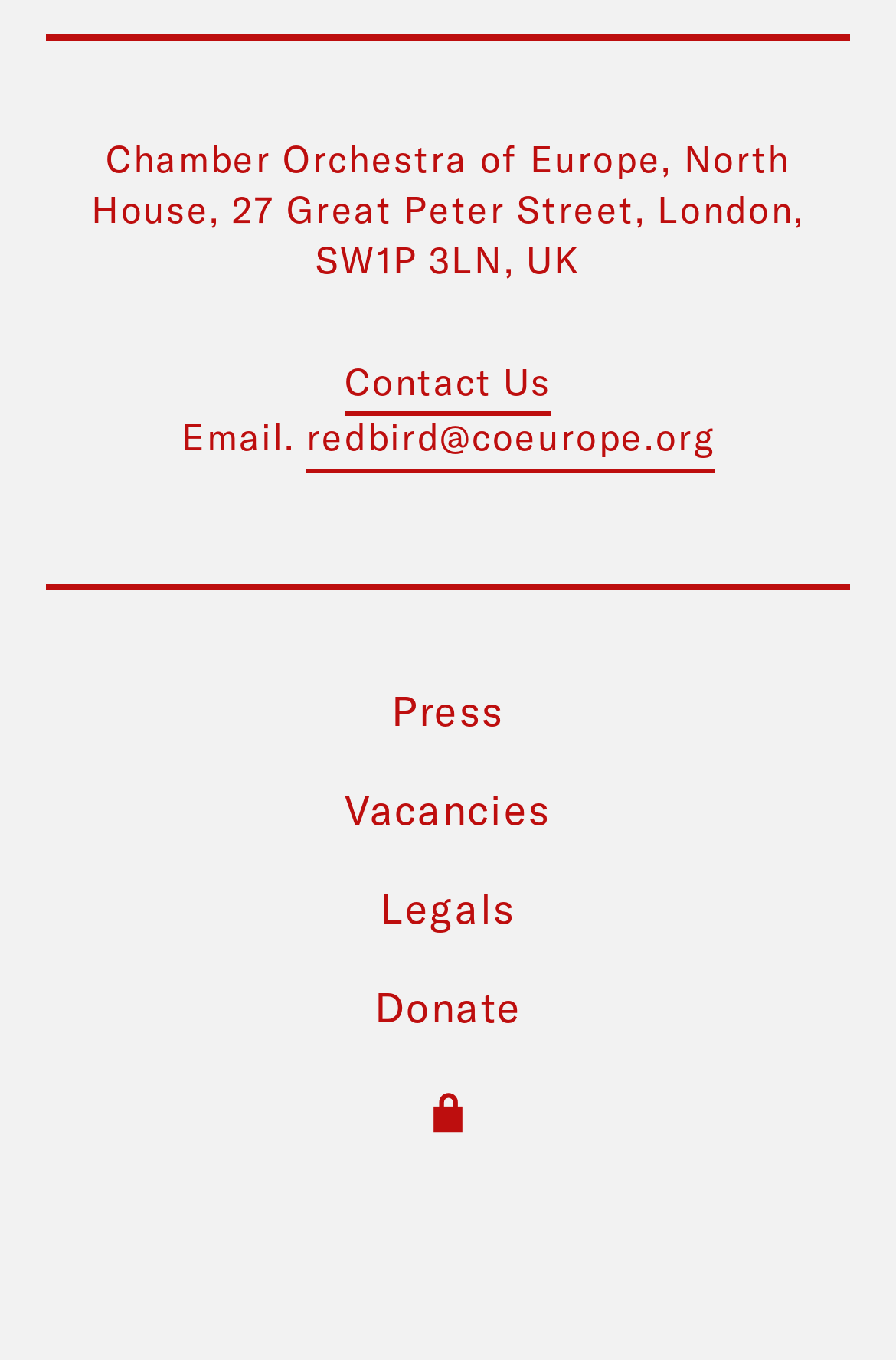Are there any job vacancies available on the webpage?
Using the image, provide a concise answer in one word or a short phrase.

Yes